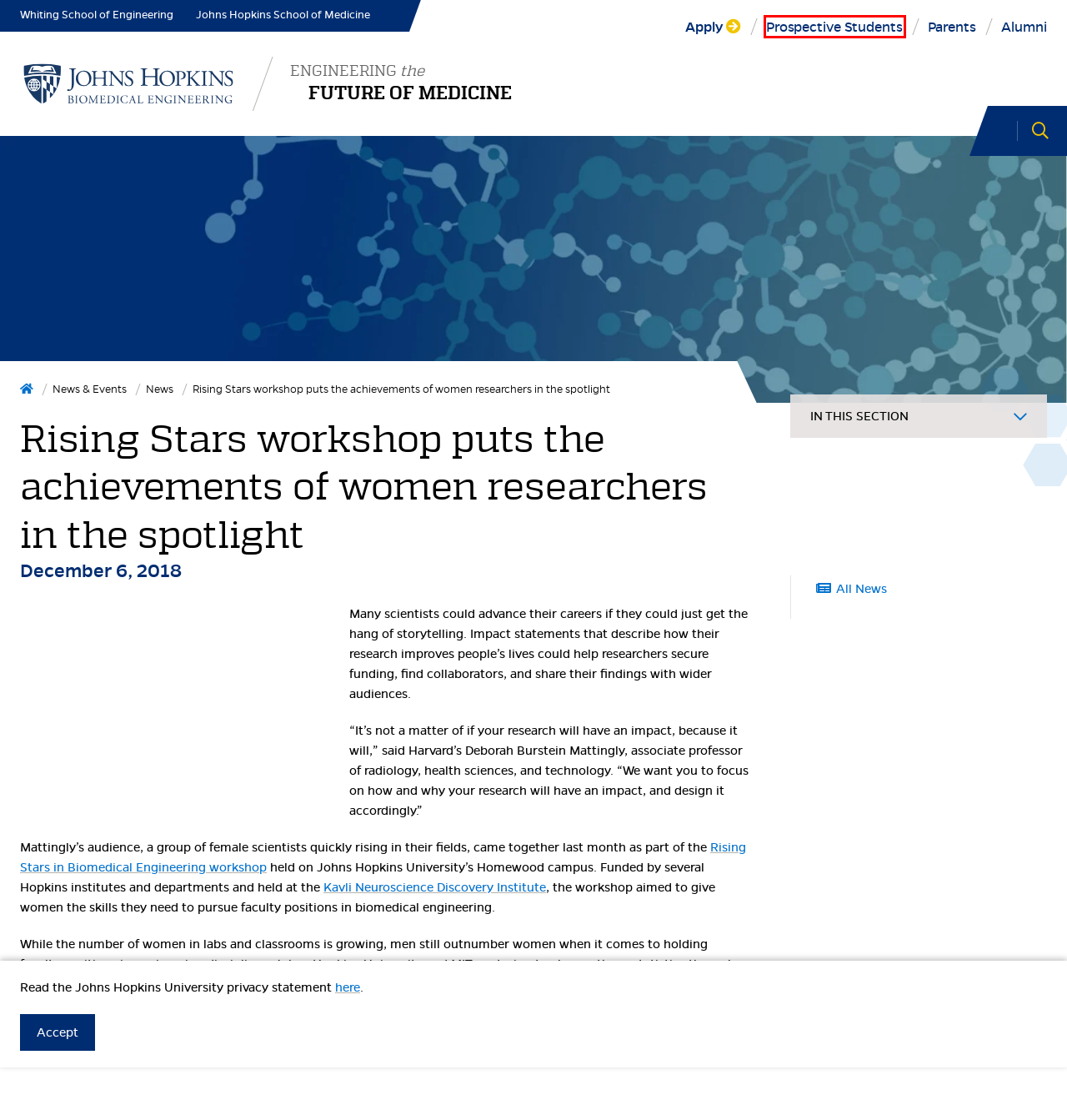View the screenshot of the webpage containing a red bounding box around a UI element. Select the most fitting webpage description for the new page shown after the element in the red bounding box is clicked. Here are the candidates:
A. Prospective Students - Johns Hopkins Biomedical Engineering
B. Home Page - Johns Hopkins Biomedical Engineering
C. The Johns Hopkins University School of Medicine | Johns Hopkins Medicine
D. Kavli NDI
E. Parents - Johns Hopkins Biomedical Engineering
F. Alumni - Johns Hopkins Biomedical Engineering
G. Apply - Johns Hopkins Biomedical Engineering
H. News - Johns Hopkins Biomedical Engineering

A